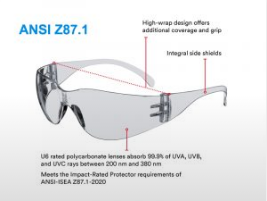Give a detailed account of the visual content in the image.

The image showcases a pair of safety glasses designed in accordance with the ANSI Z87.1 standards, highlighting their essential features for eye protection. The glasses are illustrated with text indicating a "high-wrap design," which enhances both coverage and grip, making them suitable for various activities requiring safety eyewear. The integral side shields provide additional protection, effectively shielding the eyes from lateral hazards. The lenses are made from UV6 rated polycarbonate, ensuring they absorb 99.9% of UVA, UVB, and UVC rays within the 200 nm to 380 nm range. This image emphasizes the glasses' compliance with the impact-rated protector requirements of the ANSI-ISEA Z87.1-2020 standard, showcasing their importance in maintaining safety in hazardous environments.